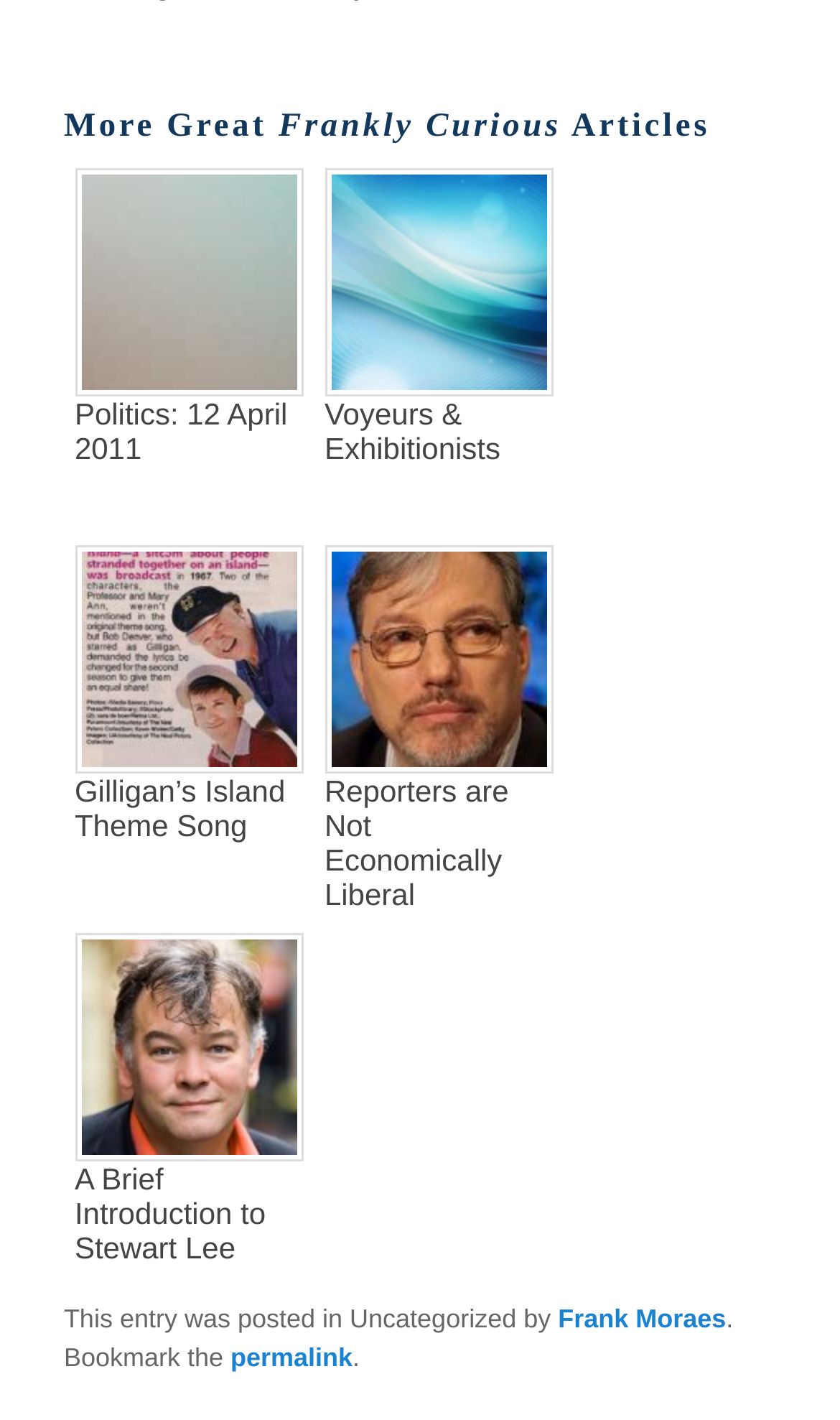Could you provide the bounding box coordinates for the portion of the screen to click to complete this instruction: "Check the 'A Brief Introduction to Stewart Lee' article"?

[0.089, 0.657, 0.361, 0.818]